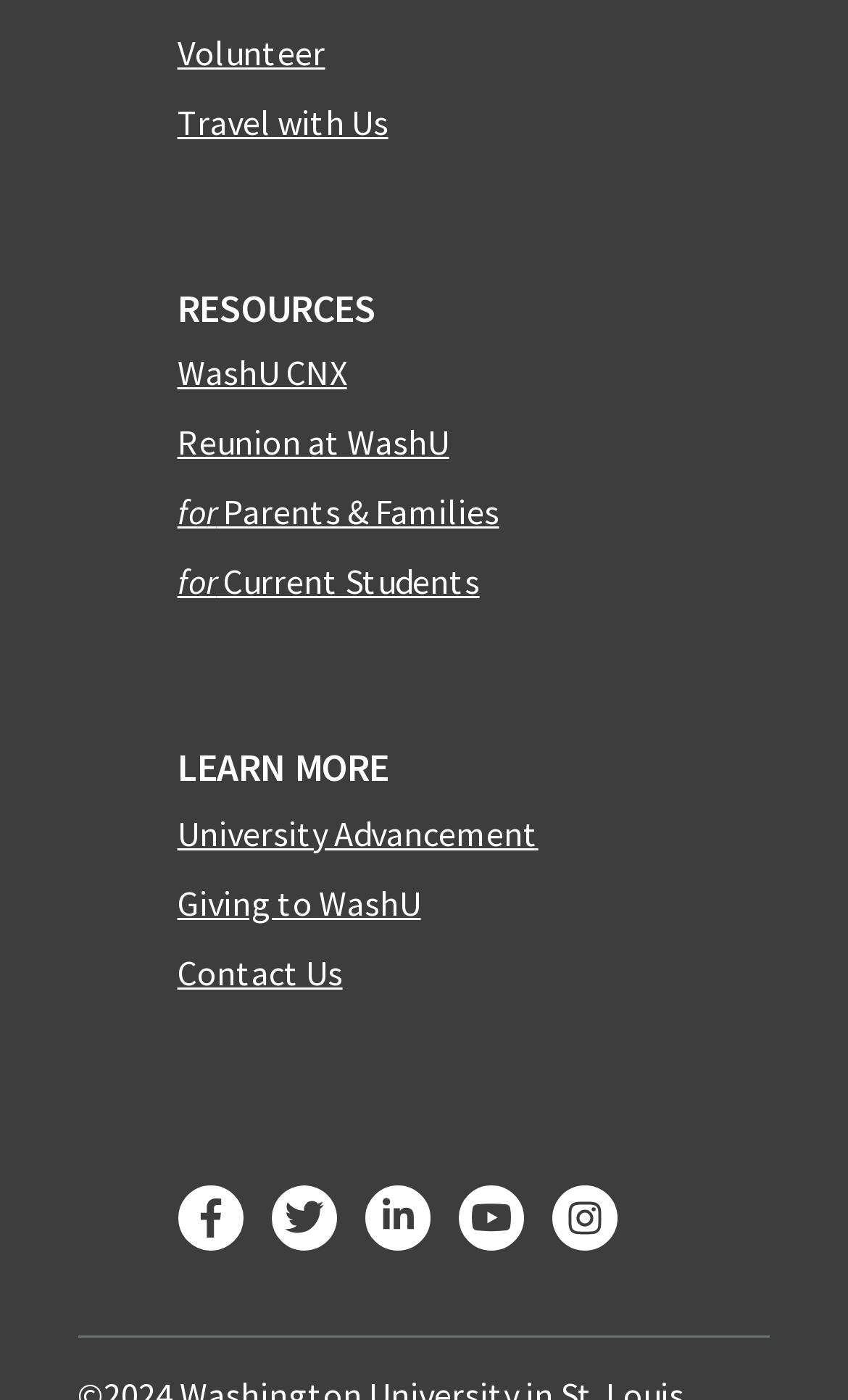How many links are there in the top navigation section?
Refer to the image and give a detailed answer to the question.

I looked at the top navigation section and counted the number of links, which are 'Volunteer' and 'Travel with Us'.